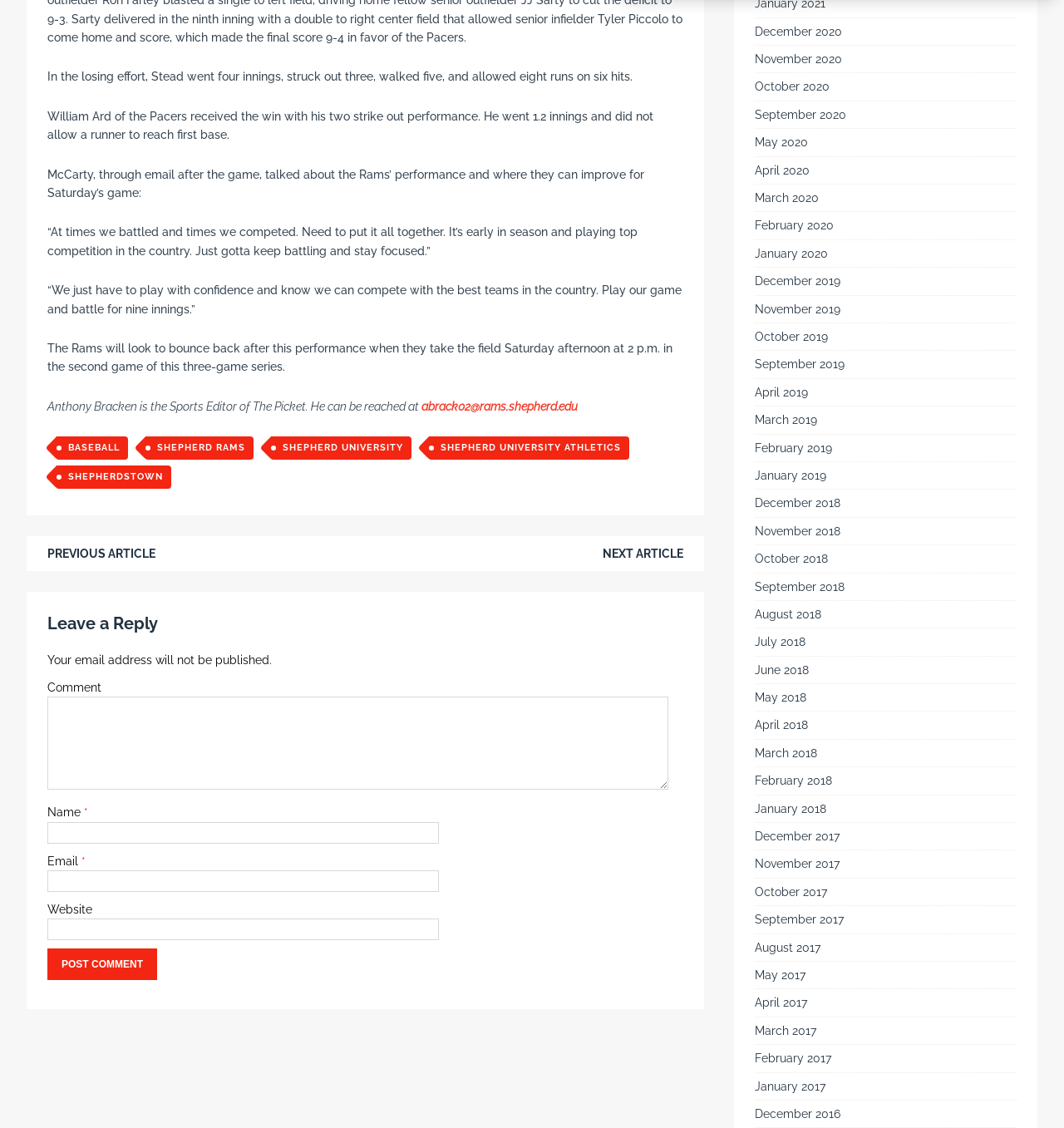How many innings did William Ard of the Pacers pitch?
Based on the image, answer the question with as much detail as possible.

The article mentions 'William Ard of the Pacers received the win with his two strike out performance. He went 1.2 innings and did not allow a runner to reach first base.' indicating that William Ard pitched 1.2 innings.